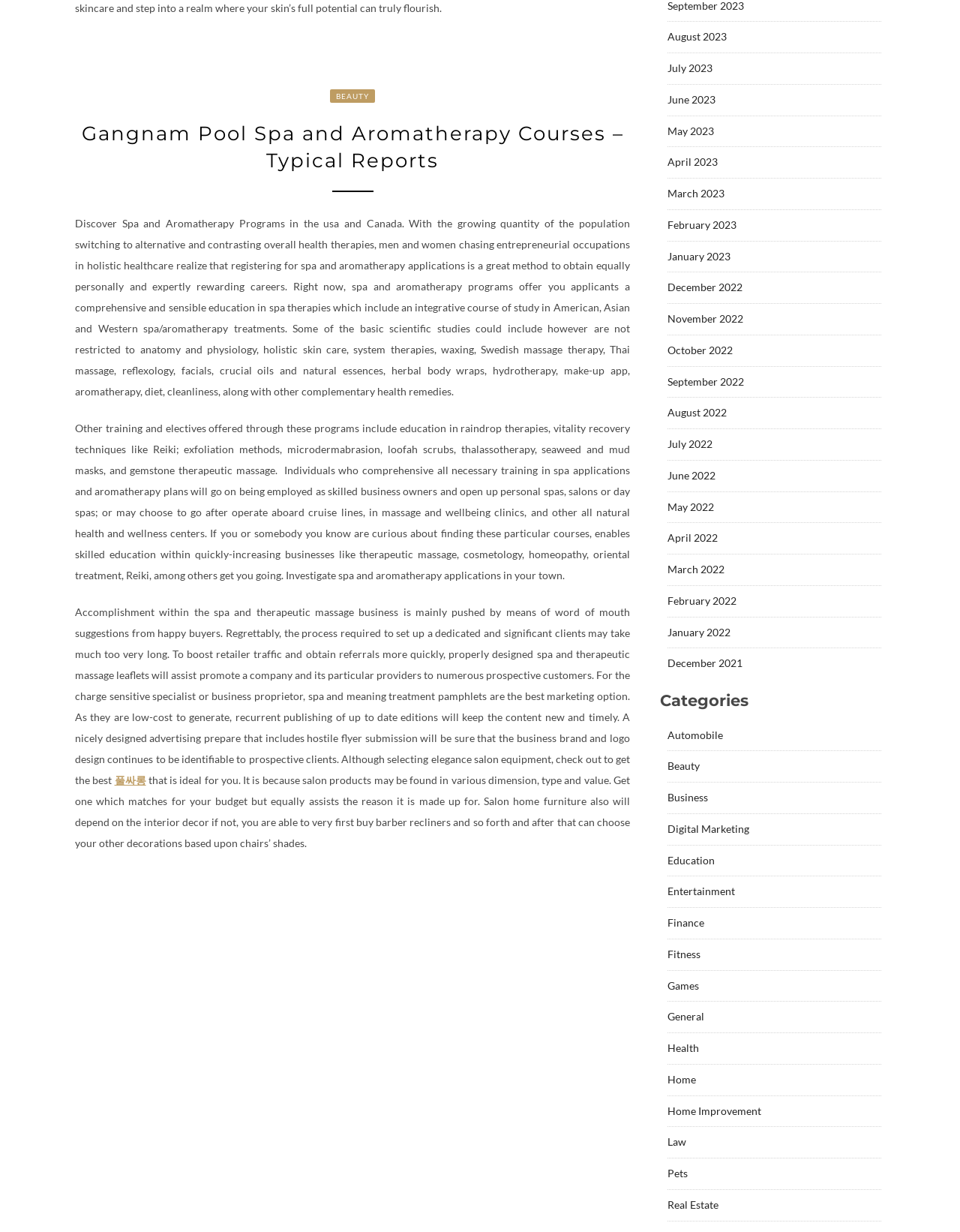Provide a one-word or one-phrase answer to the question:
What is the main topic of the article?

Spa and Aromatherapy Programs